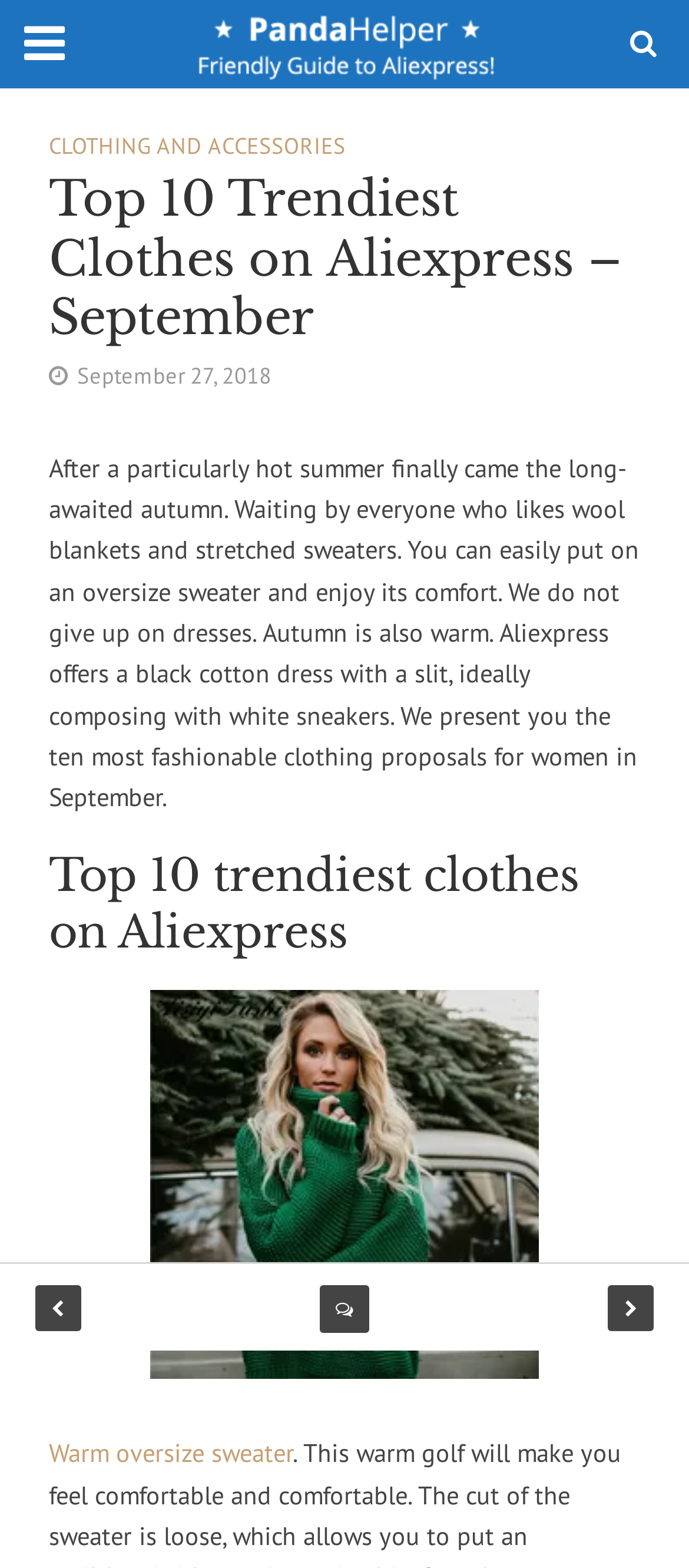What is the theme of the clothing presented?
We need a detailed and exhaustive answer to the question. Please elaborate.

Based on the text, it is mentioned that 'after a particularly hot summer finally came the long-awaited autumn' and the clothing presented is suitable for autumn, such as wool blankets and stretched sweaters.